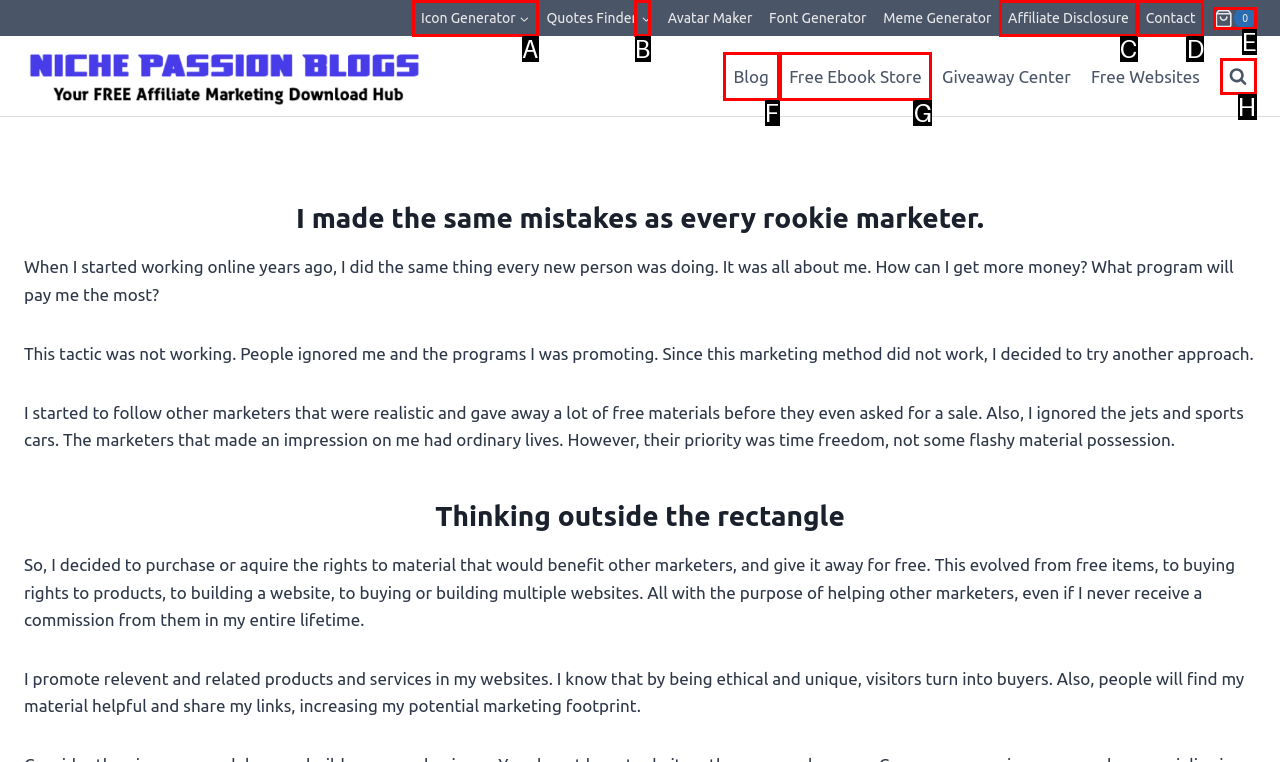Select the letter that corresponds to this element description: Shopping Cart 0
Answer with the letter of the correct option directly.

E